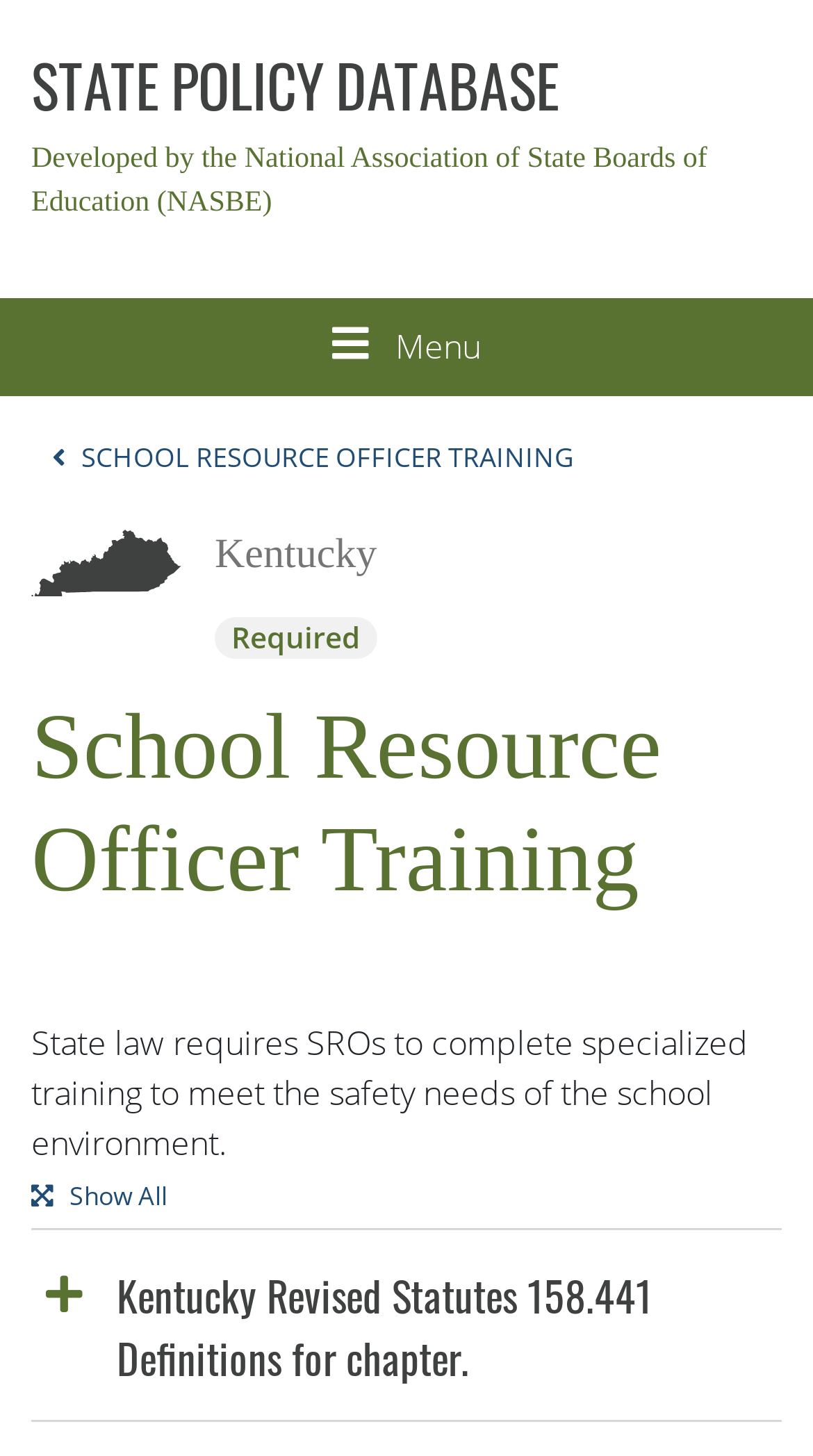What does the button ' Show All' do?
Kindly give a detailed and elaborate answer to the question.

The button ' Show All' is likely to show all policies related to School Resource Officer Training, as it is placed below the category heading and article section.